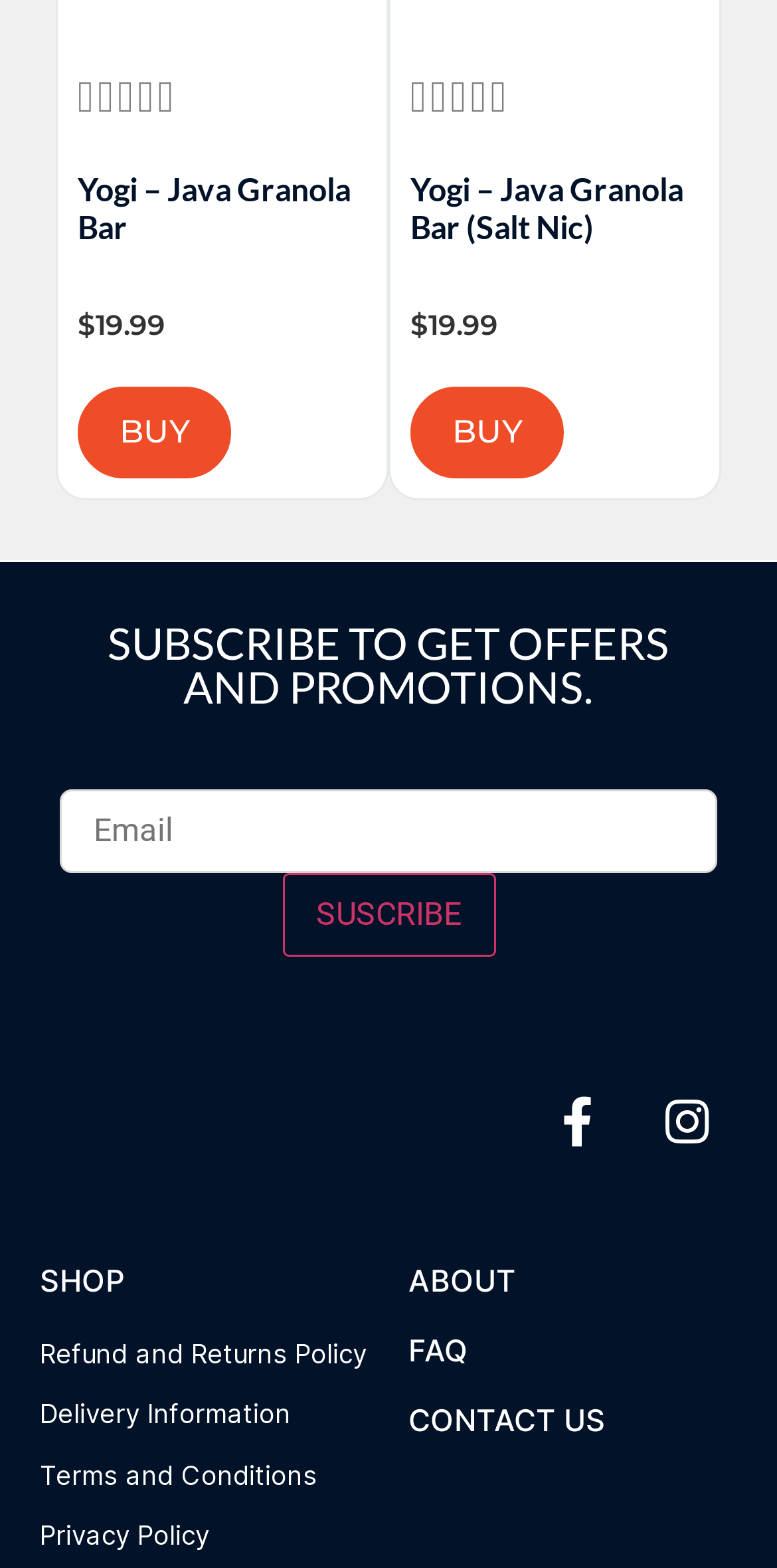Respond to the following question with a brief word or phrase:
What is the purpose of the textbox?

Email